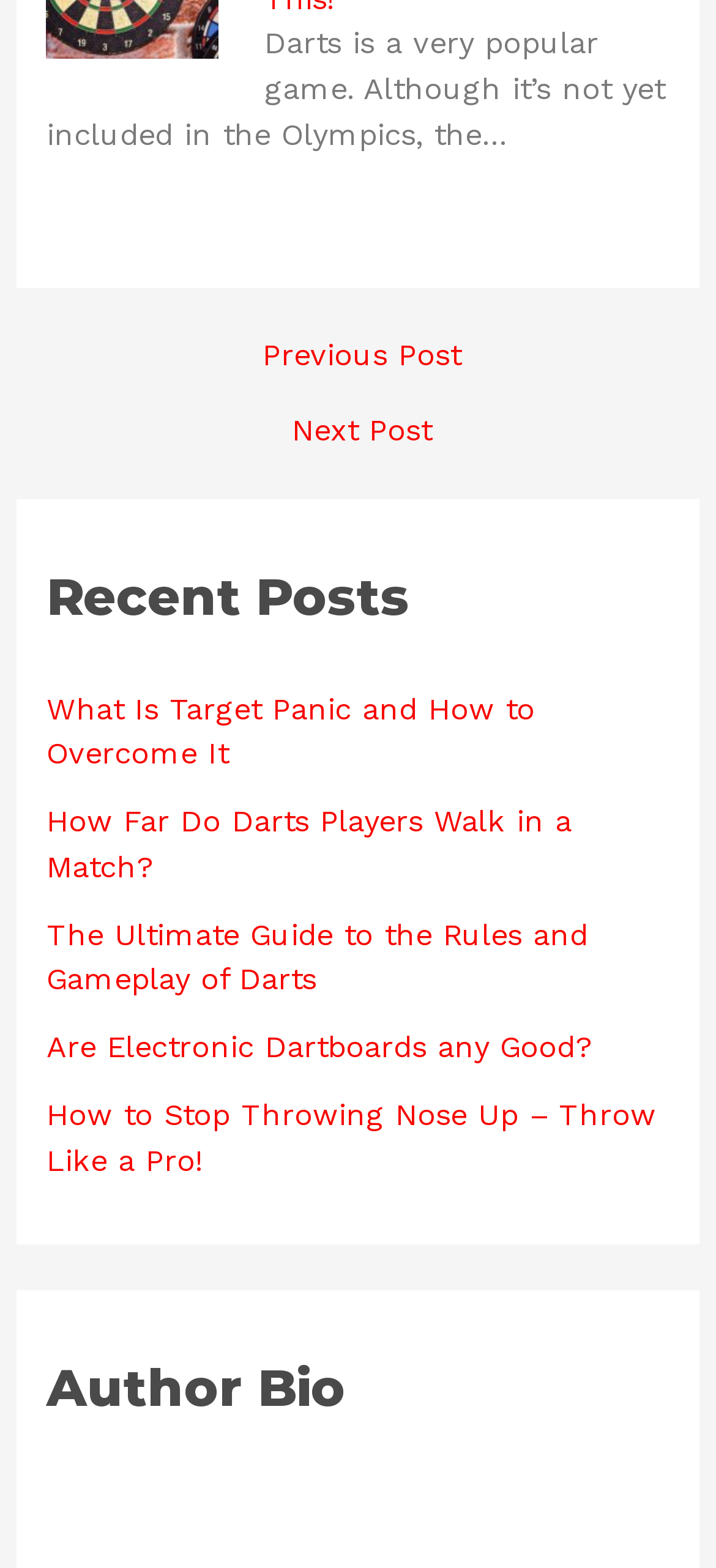Please specify the bounding box coordinates in the format (top-left x, top-left y, bottom-right x, bottom-right y), with values ranging from 0 to 1. Identify the bounding box for the UI component described as follows: Next Post →

[0.028, 0.265, 0.982, 0.285]